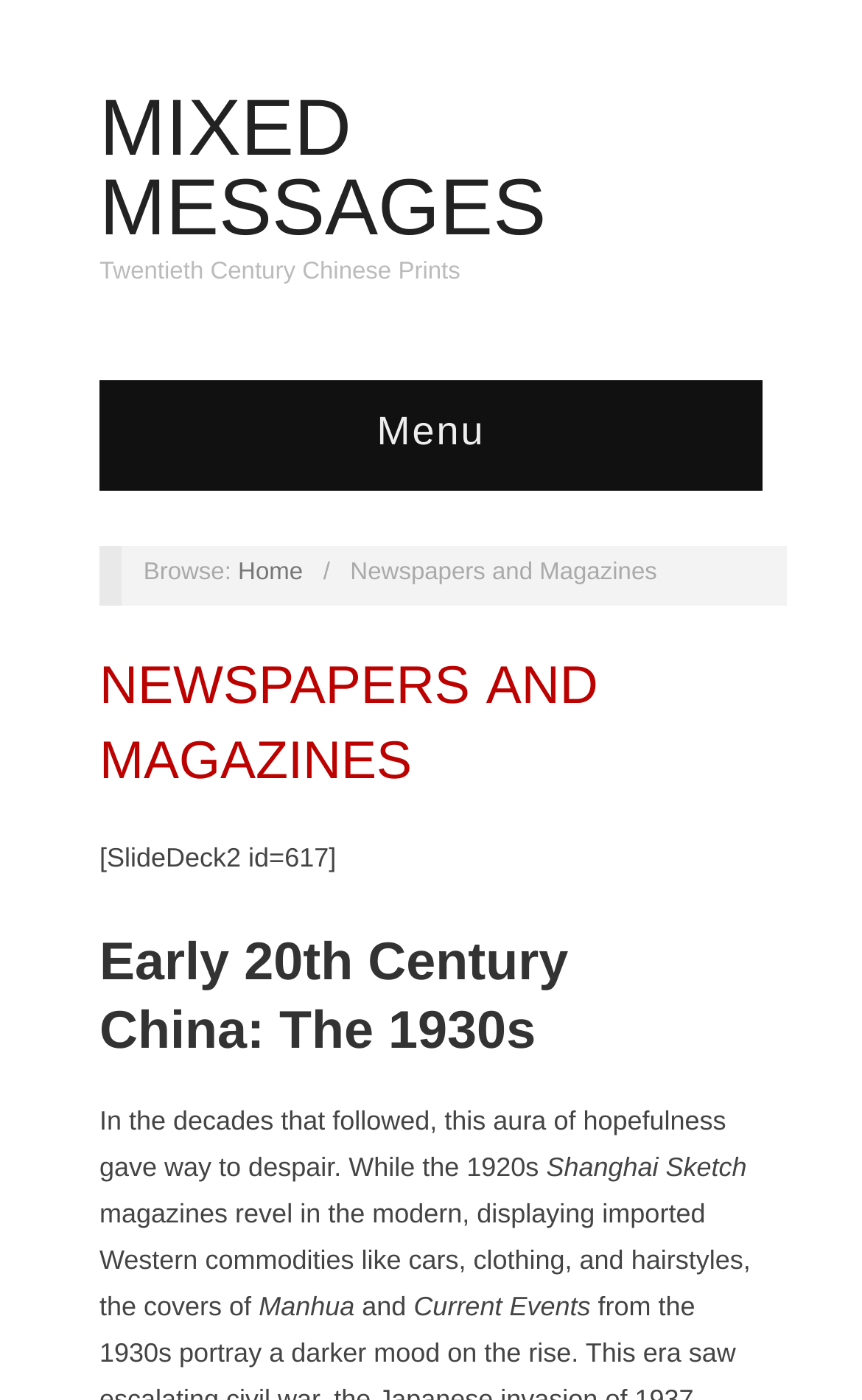Based on the element description: "Home", identify the bounding box coordinates for this UI element. The coordinates must be four float numbers between 0 and 1, listed as [left, top, right, bottom].

[0.276, 0.4, 0.351, 0.419]